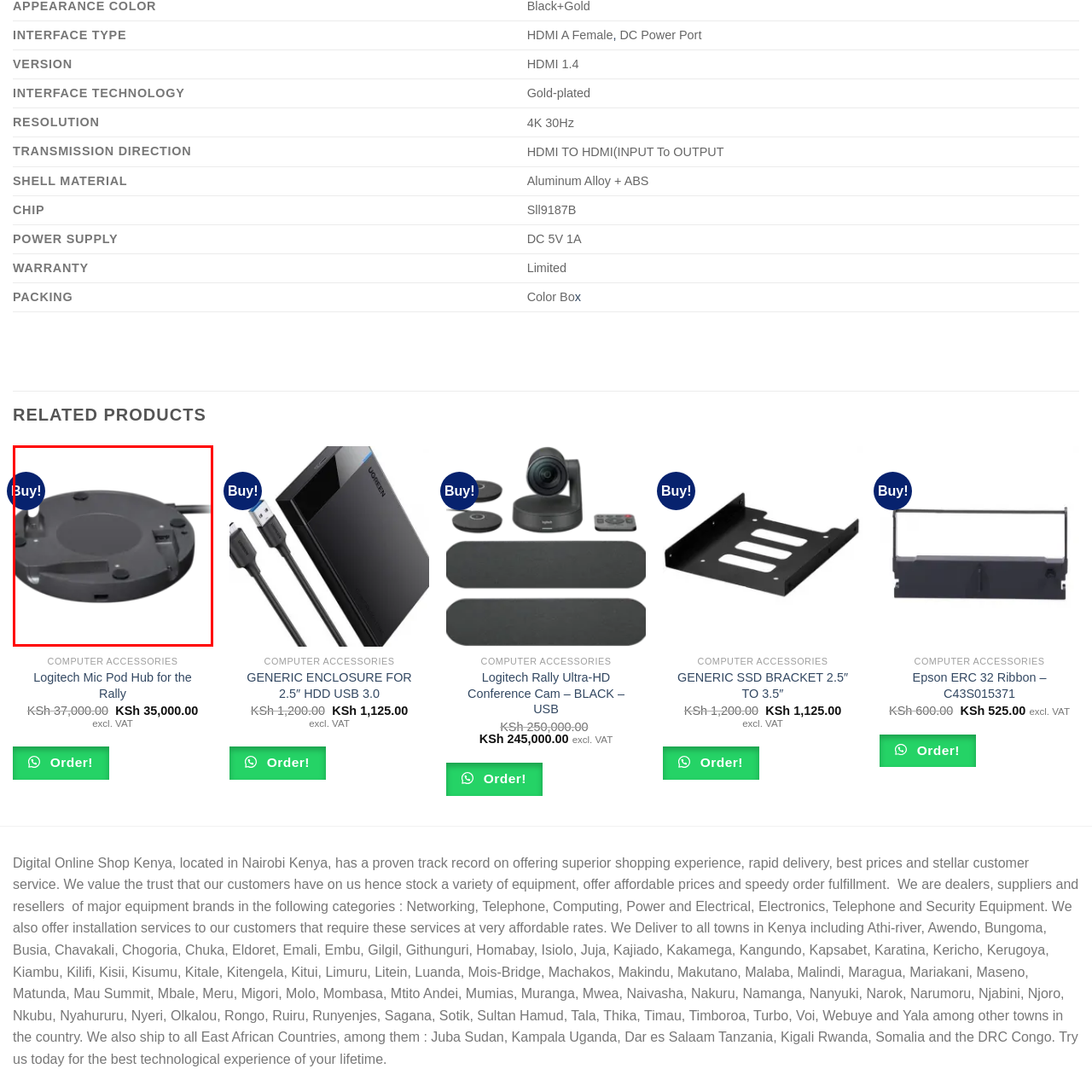Refer to the image within the red outline and provide a one-word or phrase answer to the question:
What is the purpose of the device?

Enhance conference call audio quality